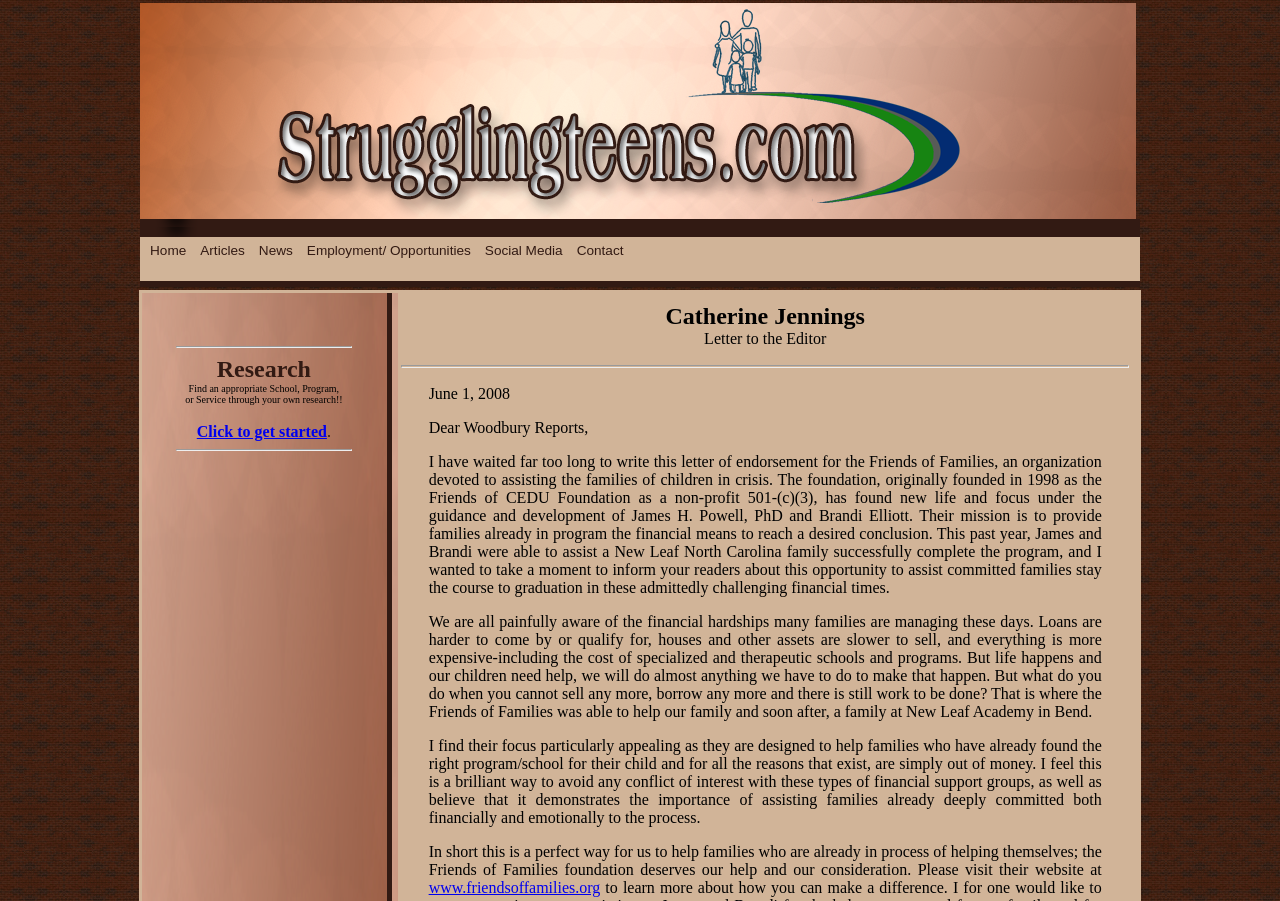What is the URL of the website mentioned at the bottom of the webpage?
From the screenshot, provide a brief answer in one word or phrase.

www.friendsoffamilies.org